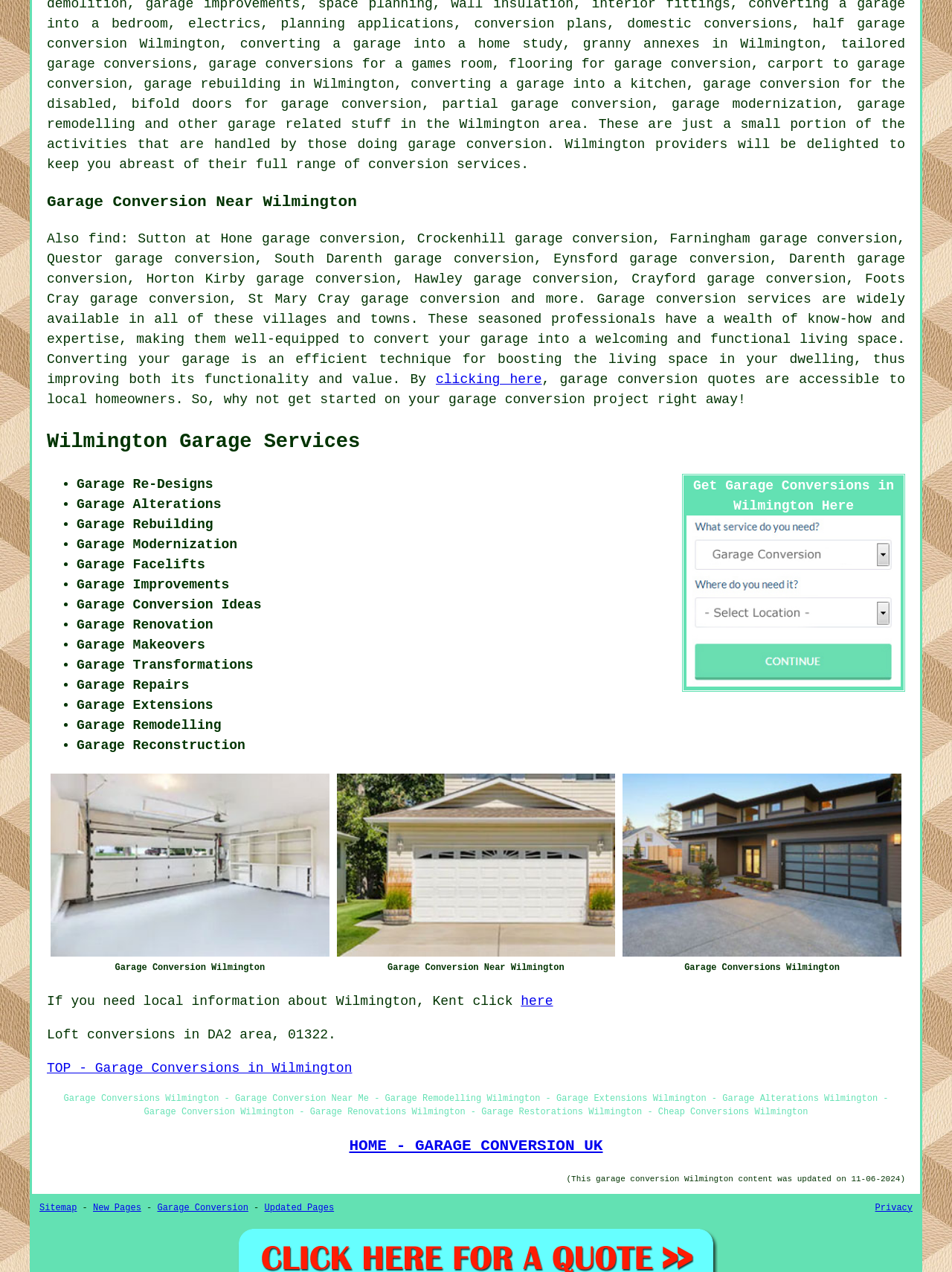Can you determine the bounding box coordinates of the area that needs to be clicked to fulfill the following instruction: "Click on 'half garage conversion'"?

[0.049, 0.013, 0.951, 0.04]